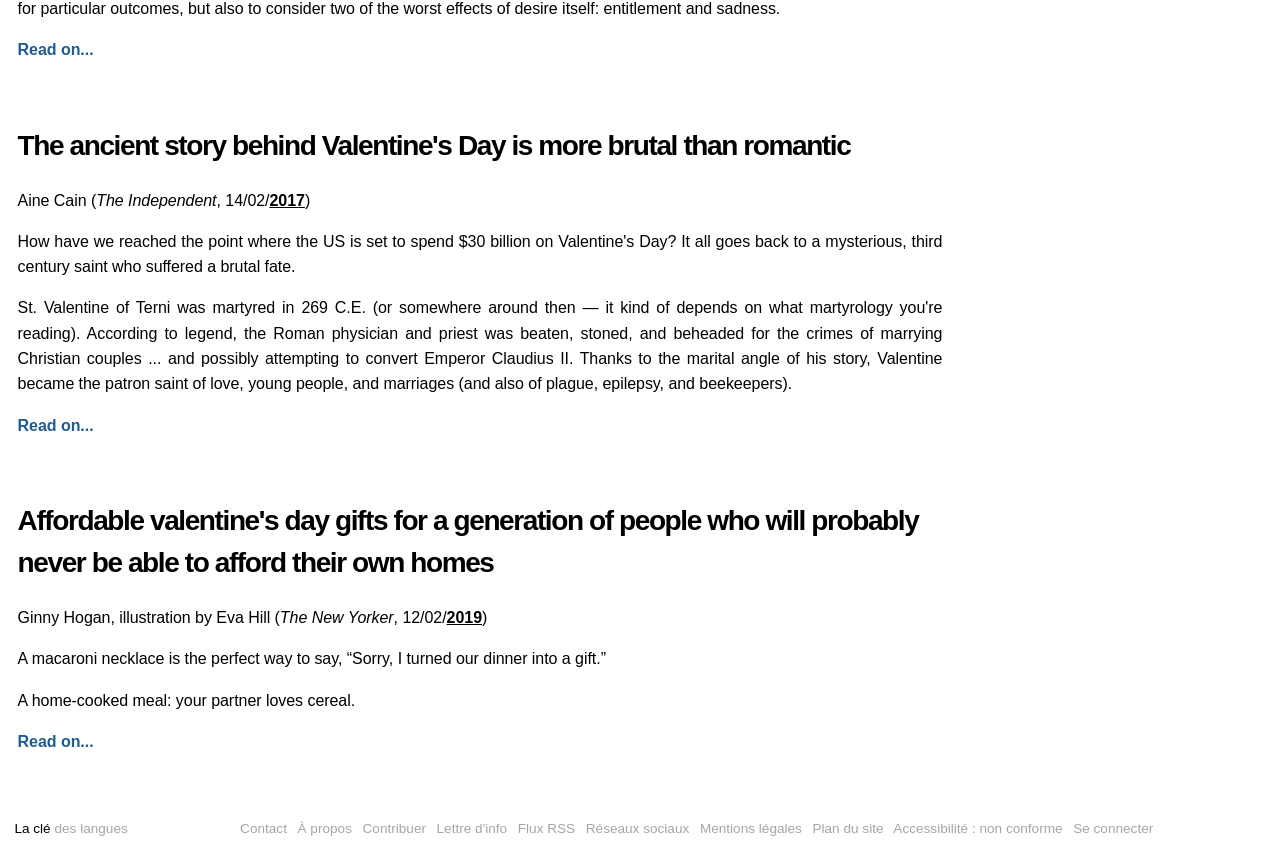Show the bounding box coordinates of the element that should be clicked to complete the task: "Visit the La clé des langues page".

[0.011, 0.951, 0.1, 0.969]